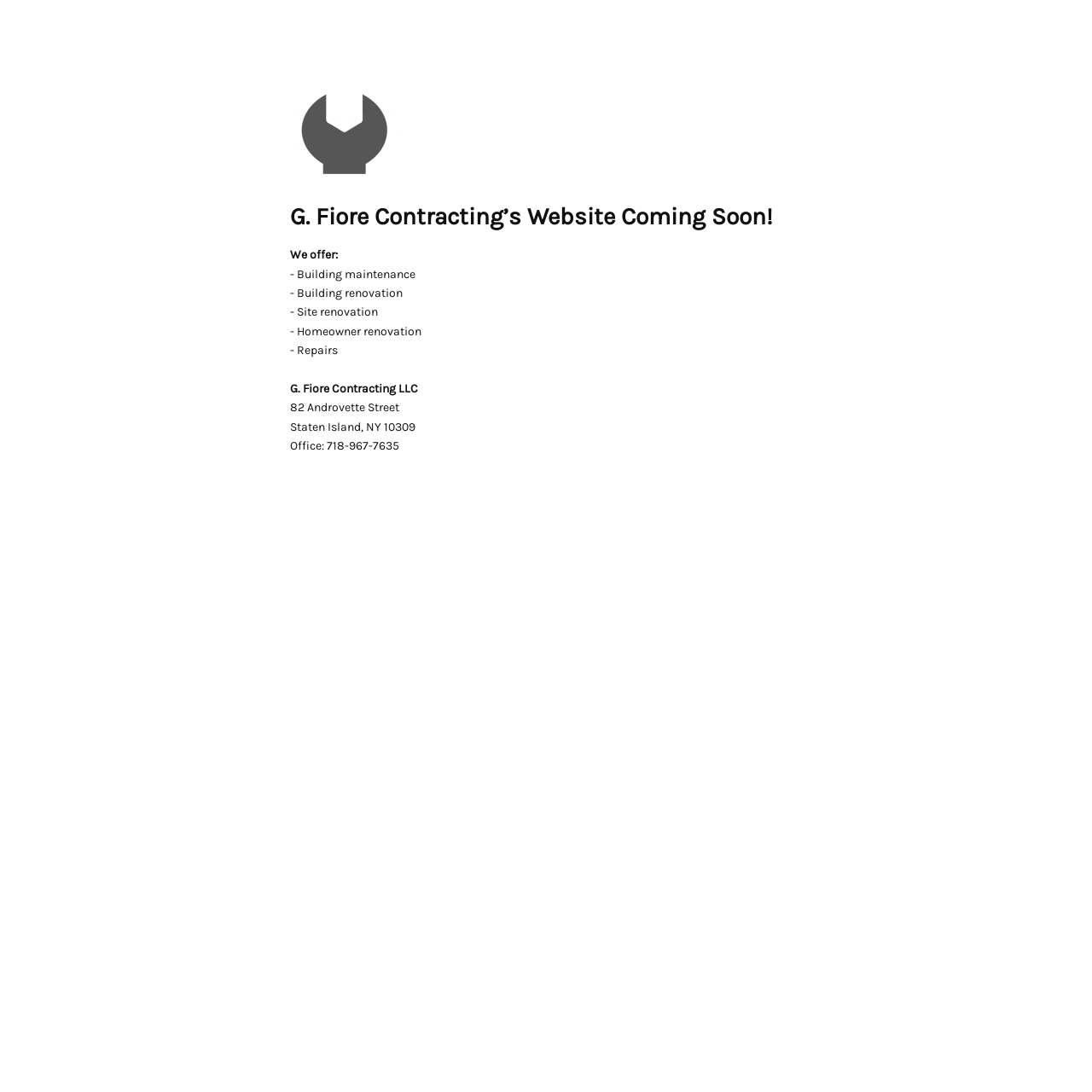Review the image closely and give a comprehensive answer to the question: How many types of renovation services are offered?

I counted the types of renovation services offered by G. Fiore Contracting, which are building renovation, site renovation, and homeowner renovation, making a total of 3 types of renovation services.